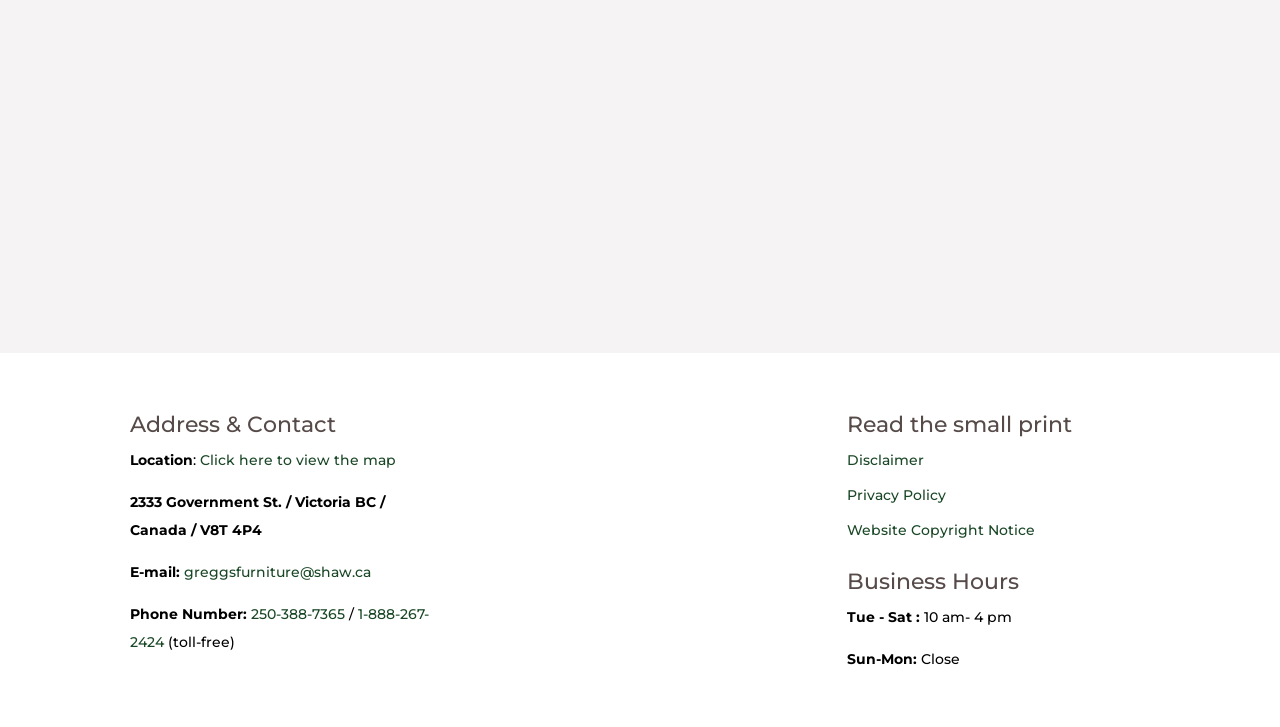Bounding box coordinates are given in the format (top-left x, top-left y, bottom-right x, bottom-right y). All values should be floating point numbers between 0 and 1. Provide the bounding box coordinate for the UI element described as: Privacy Policy

[0.662, 0.669, 0.739, 0.694]